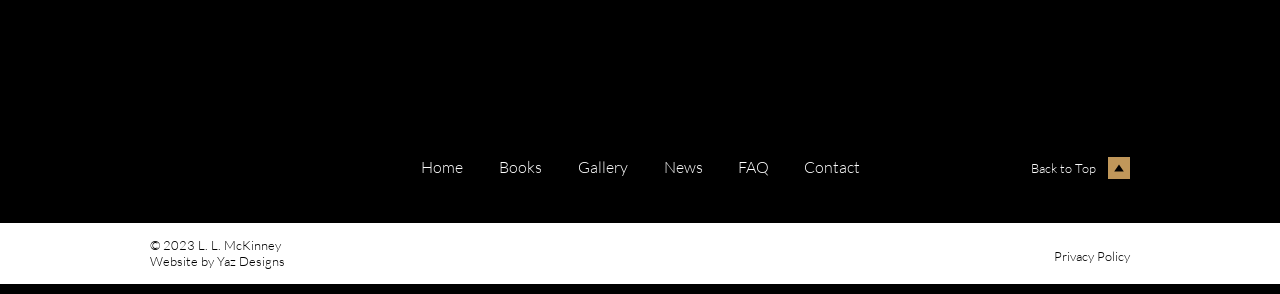What is the purpose of the 'Back to Top' link?
Use the image to give a comprehensive and detailed response to the question.

The 'Back to Top' link is likely used to navigate back to the top of the webpage, as it is a common convention in web design. This link is located at the bottom of the page, with a bounding box coordinate of [0.805, 0.544, 0.856, 0.599].